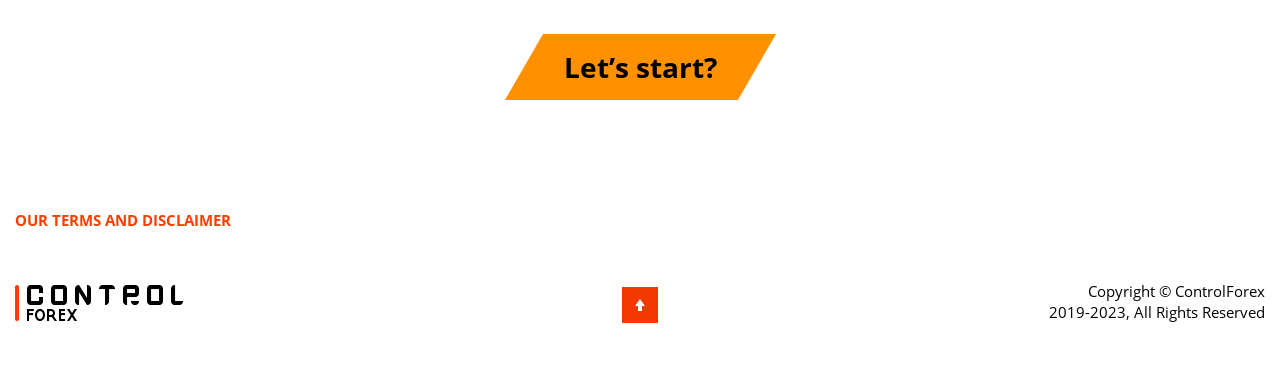Find the bounding box of the web element that fits this description: "Our terms and disclaimer".

[0.012, 0.538, 0.18, 0.592]